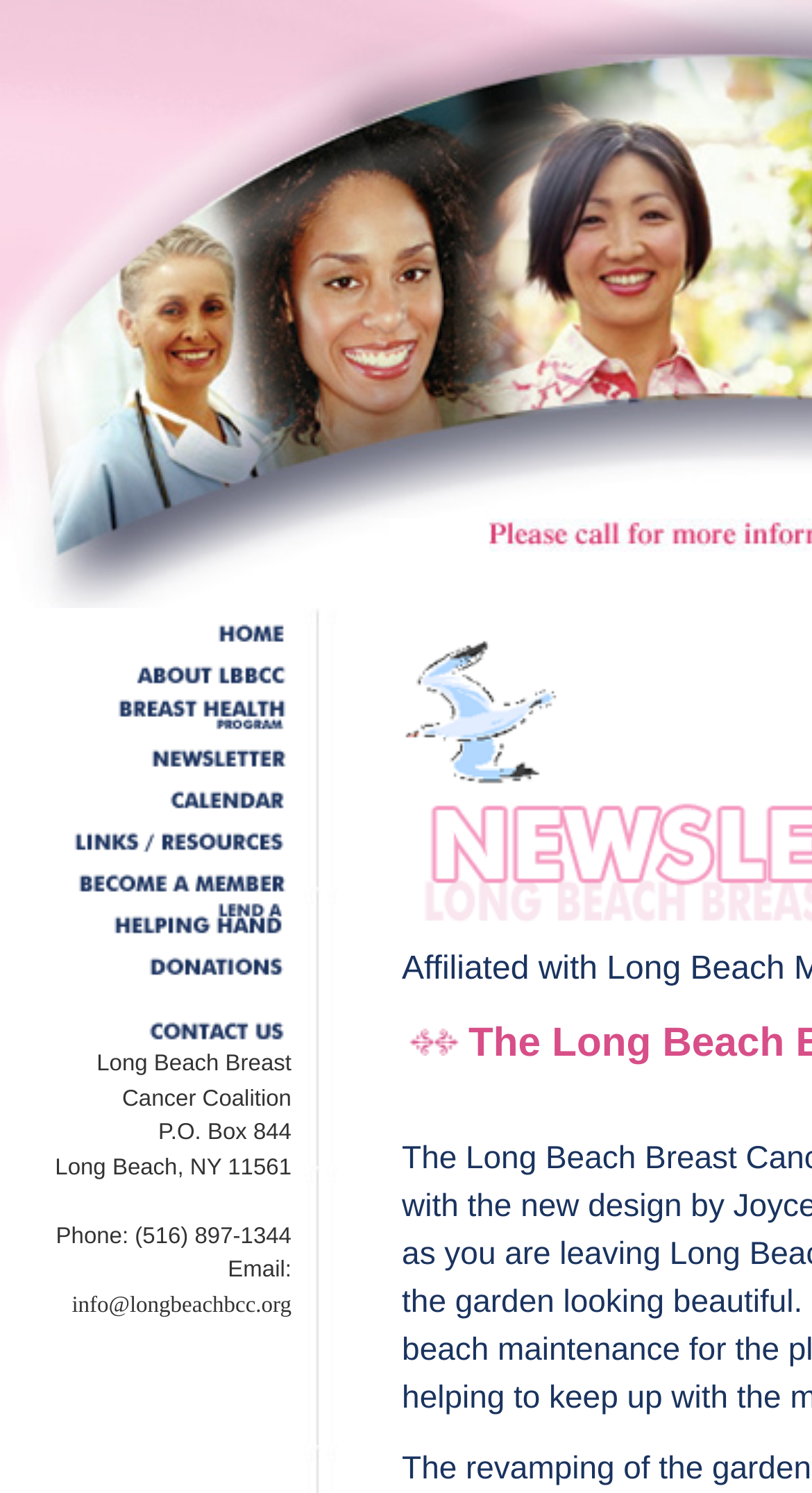What is the city of the organization's address?
Kindly offer a detailed explanation using the data available in the image.

I found the city by looking at the contact information section of the webpage, which is located in the table at the bottom of the page. The address is listed as 'Long Beach, NY 11561', so the city is Long Beach.